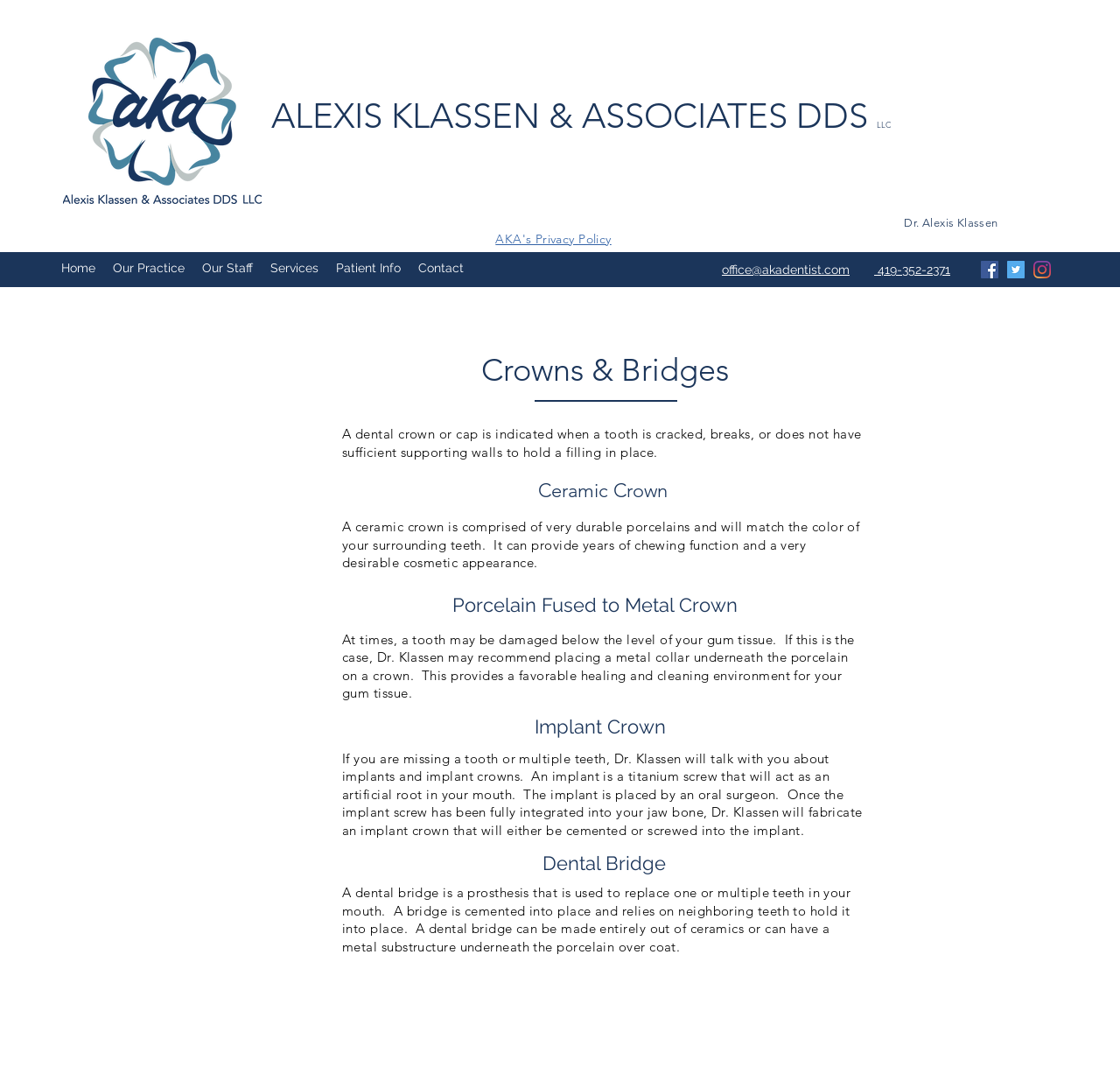Provide the bounding box coordinates of the area you need to click to execute the following instruction: "Visit the Facebook page".

[0.876, 0.243, 0.891, 0.259]